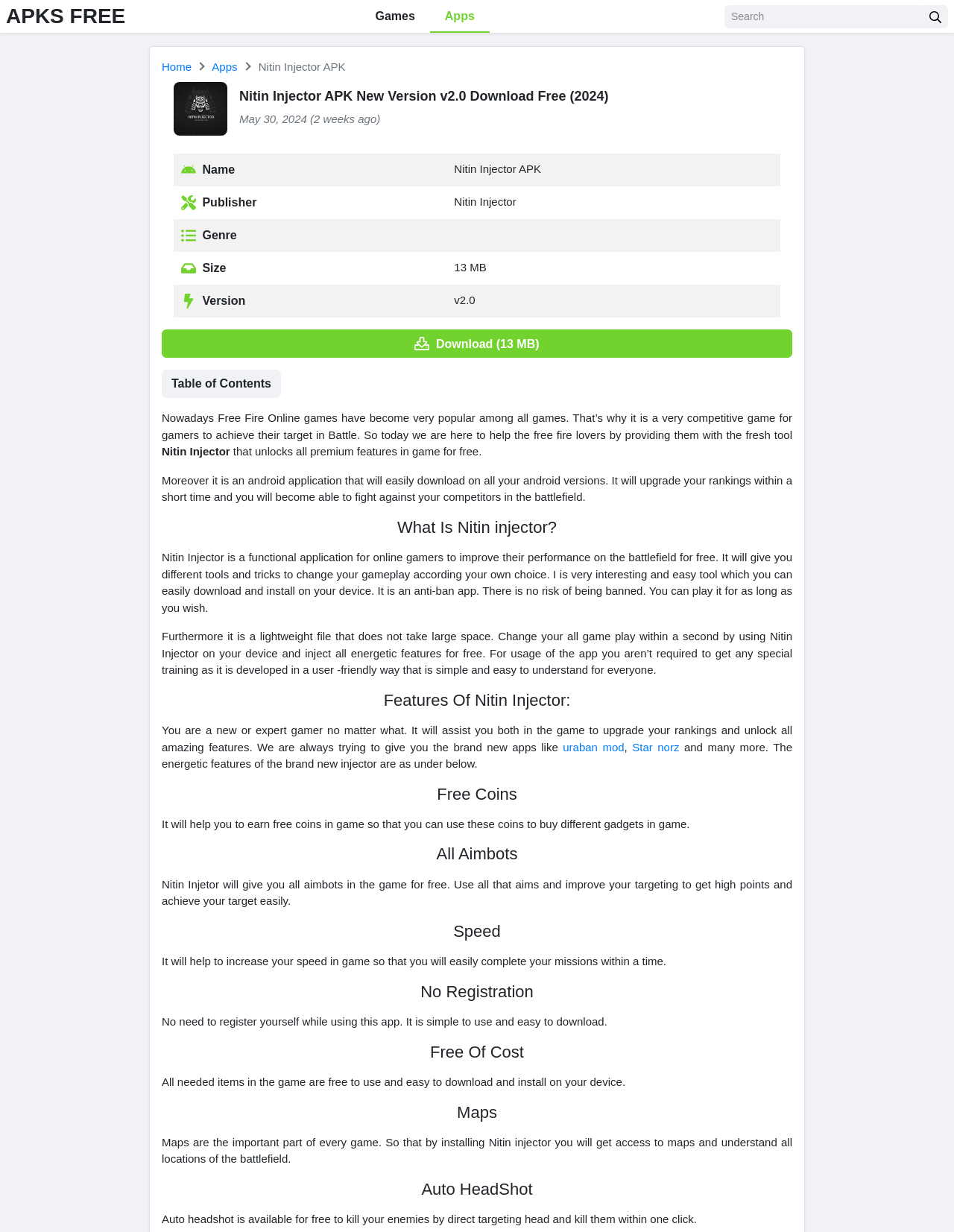What is the purpose of Nitin Injector?
Refer to the image and answer the question using a single word or phrase.

To improve gameplay